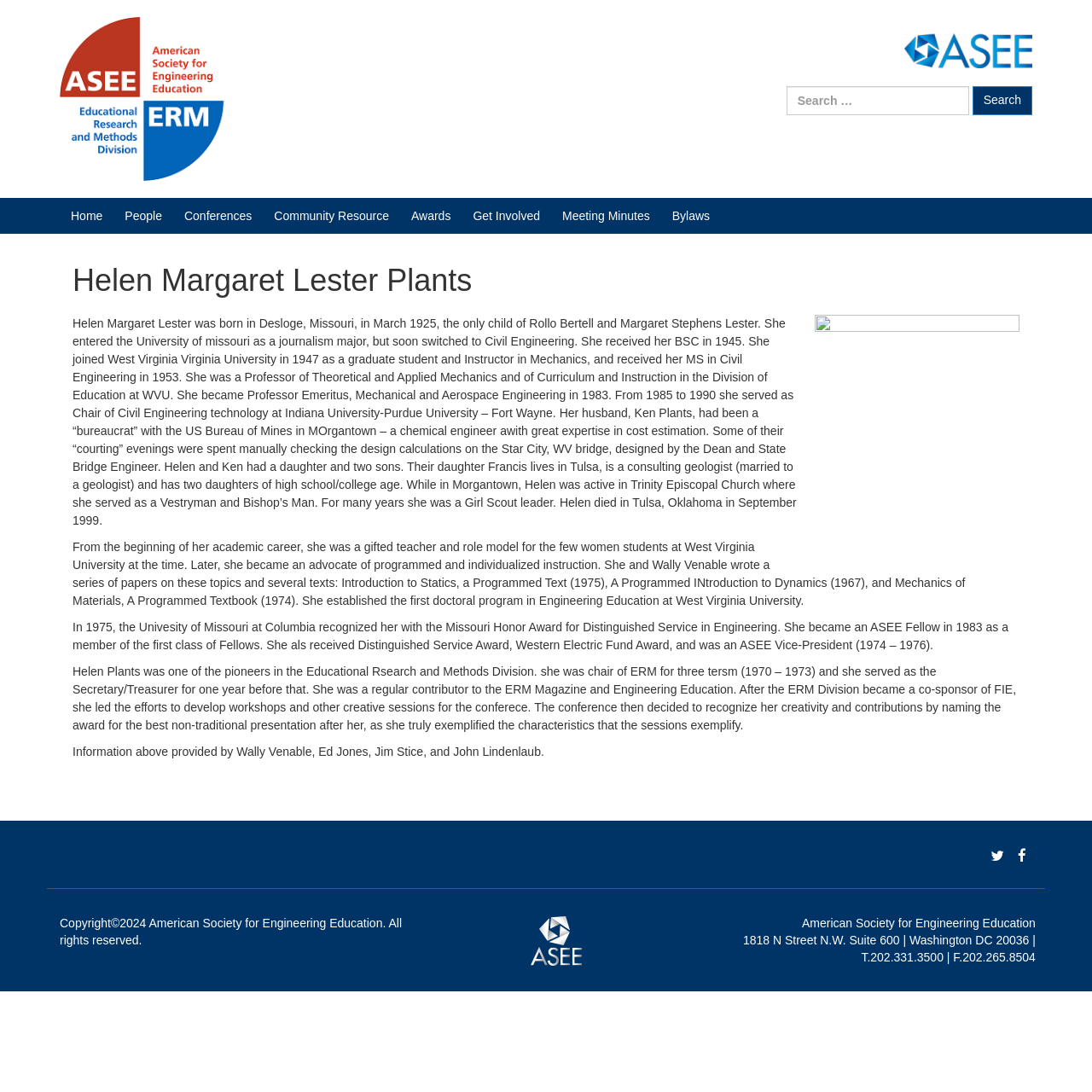Please identify the bounding box coordinates of the area that needs to be clicked to fulfill the following instruction: "Contact ASEE."

[0.68, 0.855, 0.948, 0.883]